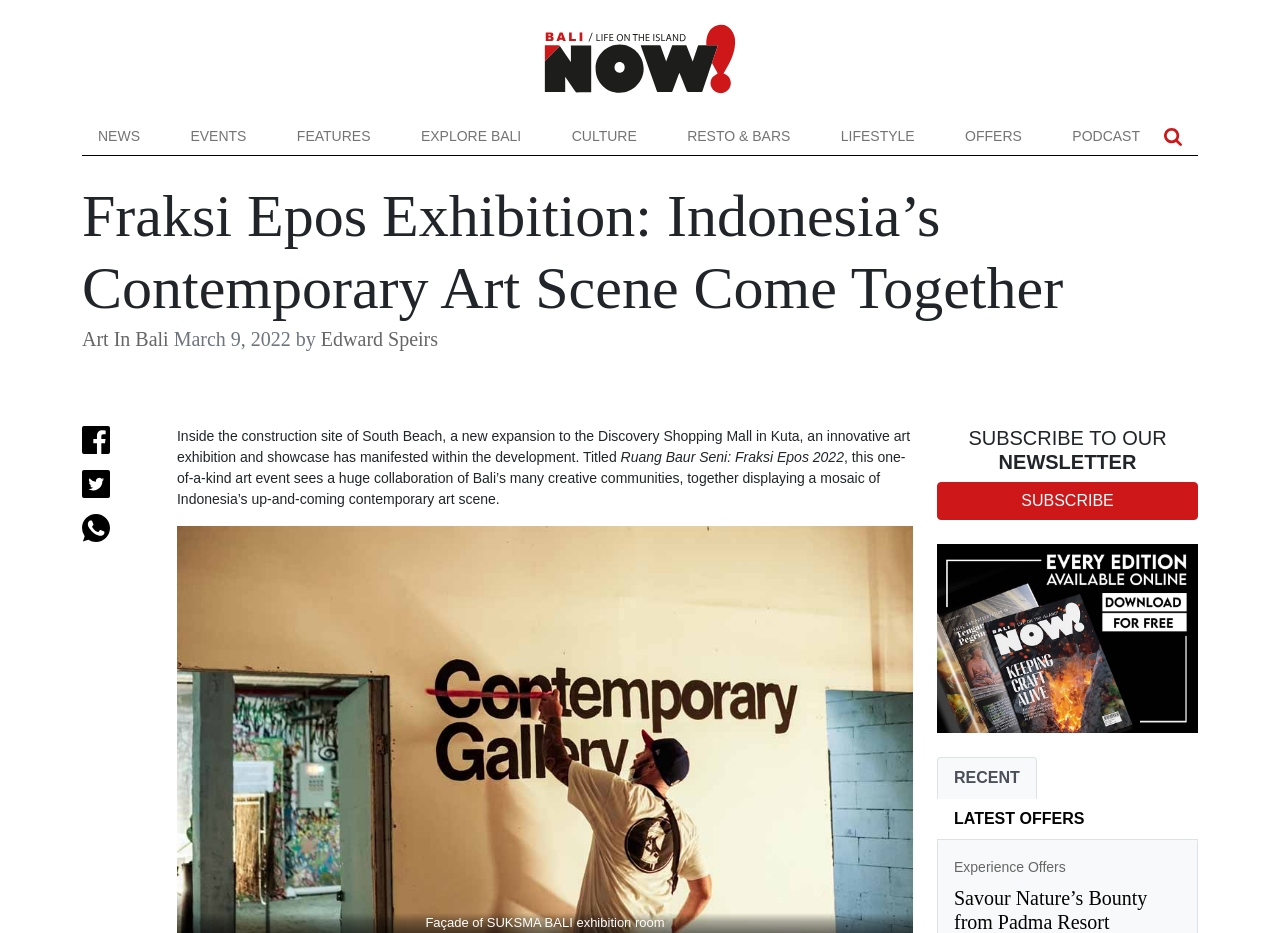Determine the bounding box coordinates of the clickable element to complete this instruction: "Click on the 'NEWS' link". Provide the coordinates in the format of four float numbers between 0 and 1, [left, top, right, bottom].

[0.064, 0.126, 0.122, 0.166]